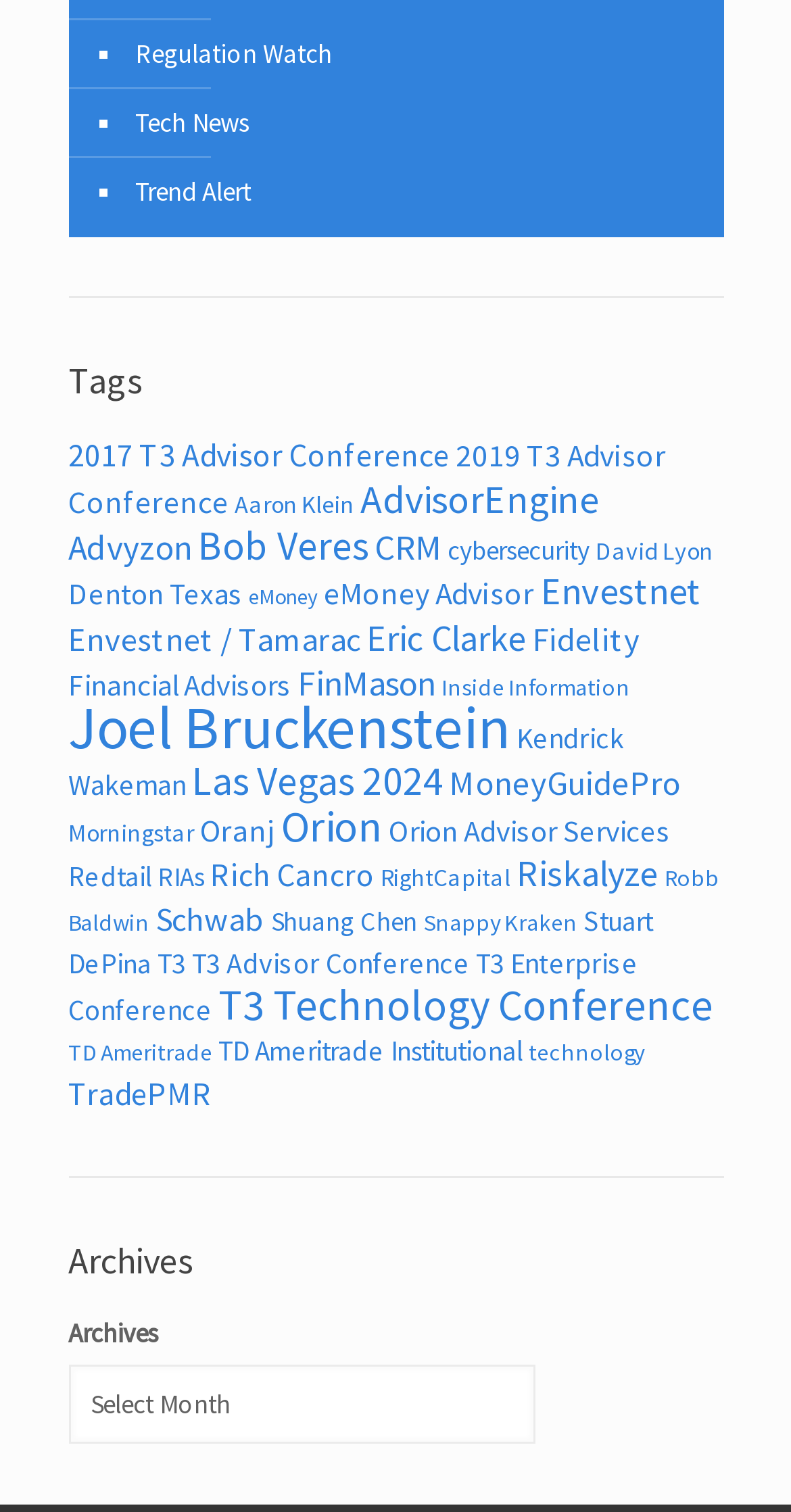Please find and report the bounding box coordinates of the element to click in order to perform the following action: "Explore 2017 T3 Advisor Conference". The coordinates should be expressed as four float numbers between 0 and 1, in the format [left, top, right, bottom].

[0.086, 0.288, 0.568, 0.314]